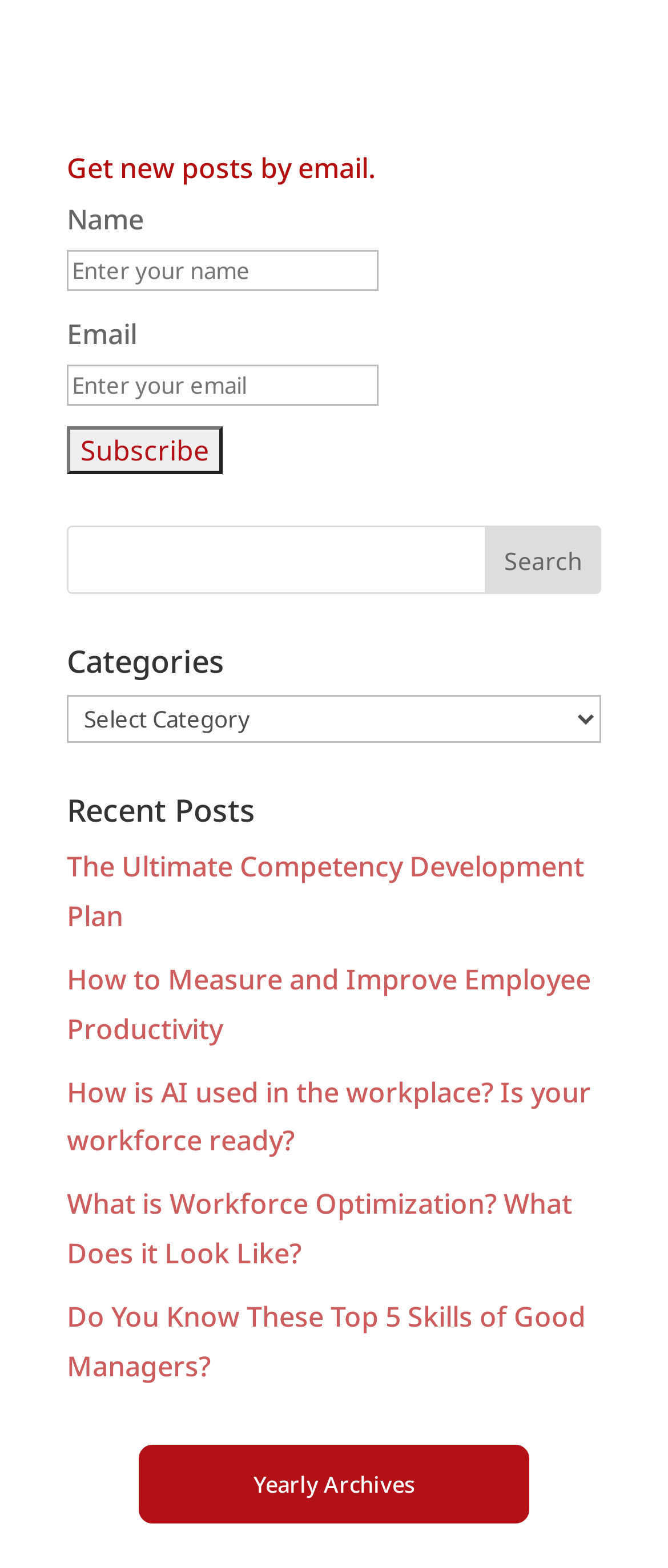Is the 'Categories' combobox expanded?
From the image, respond using a single word or phrase.

No